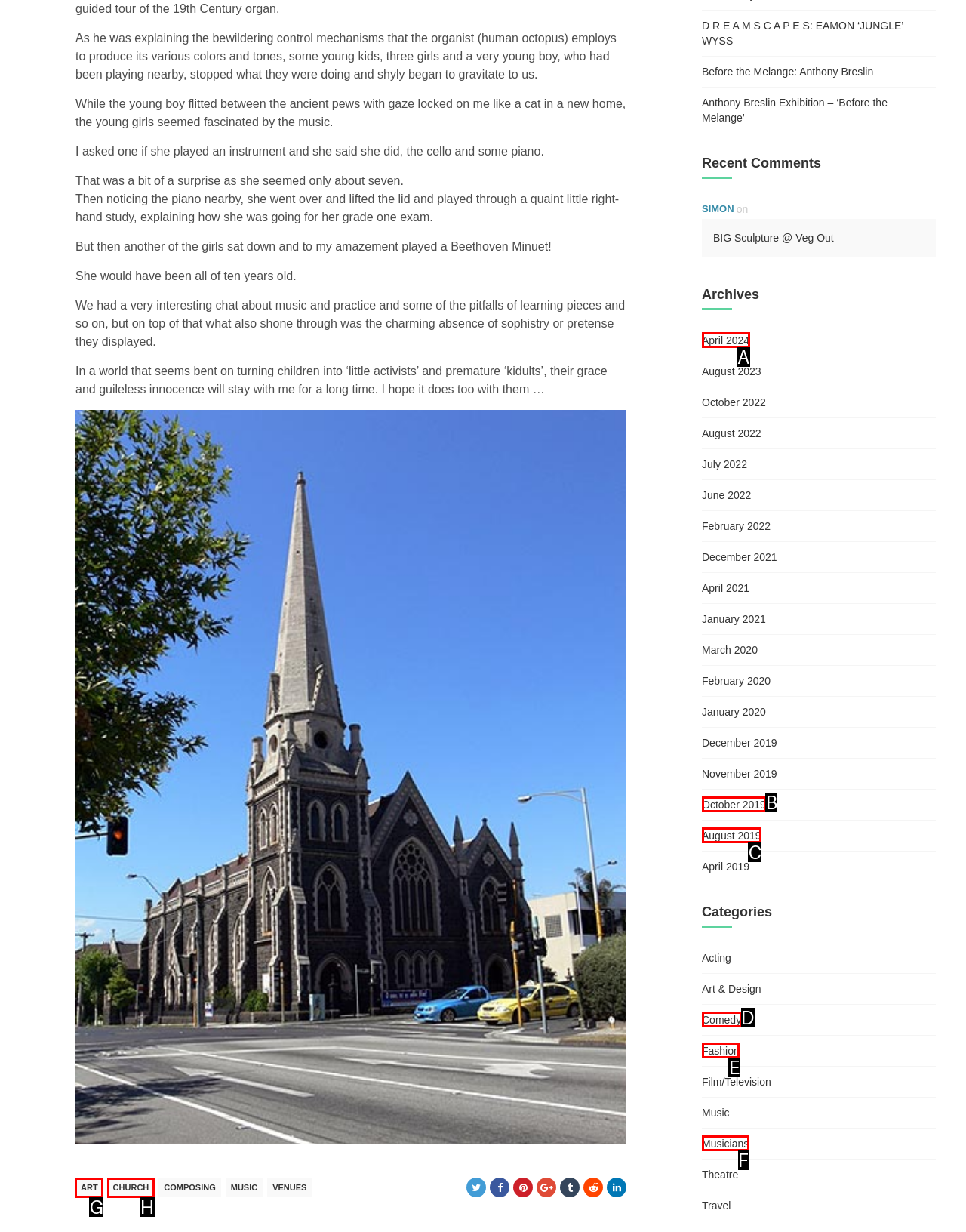Choose the letter of the option that needs to be clicked to perform the task: Click on the 'art' link. Answer with the letter.

G